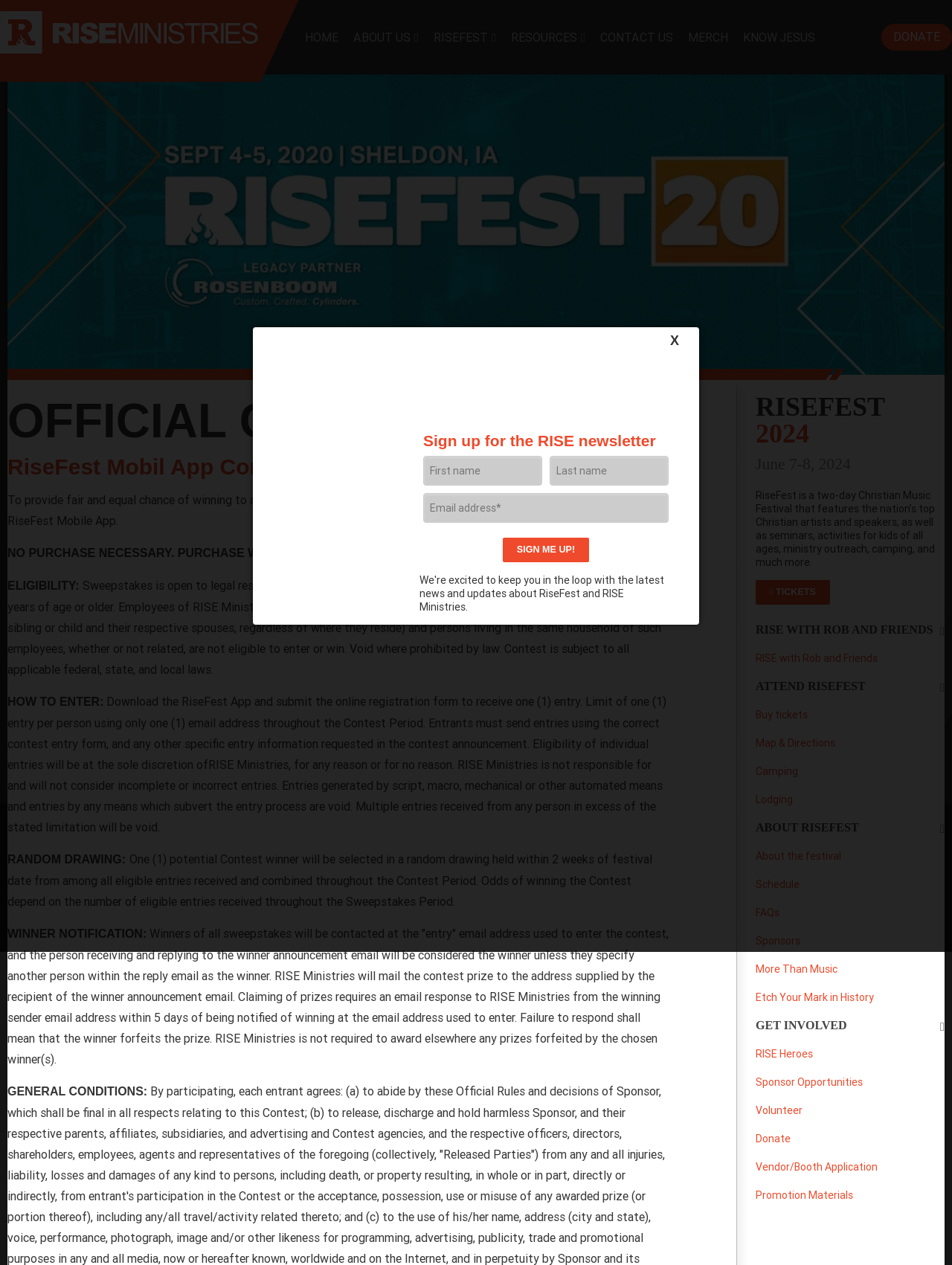Please identify the coordinates of the bounding box that should be clicked to fulfill this instruction: "Enter email address in the newsletter sign-up form".

[0.445, 0.36, 0.57, 0.384]